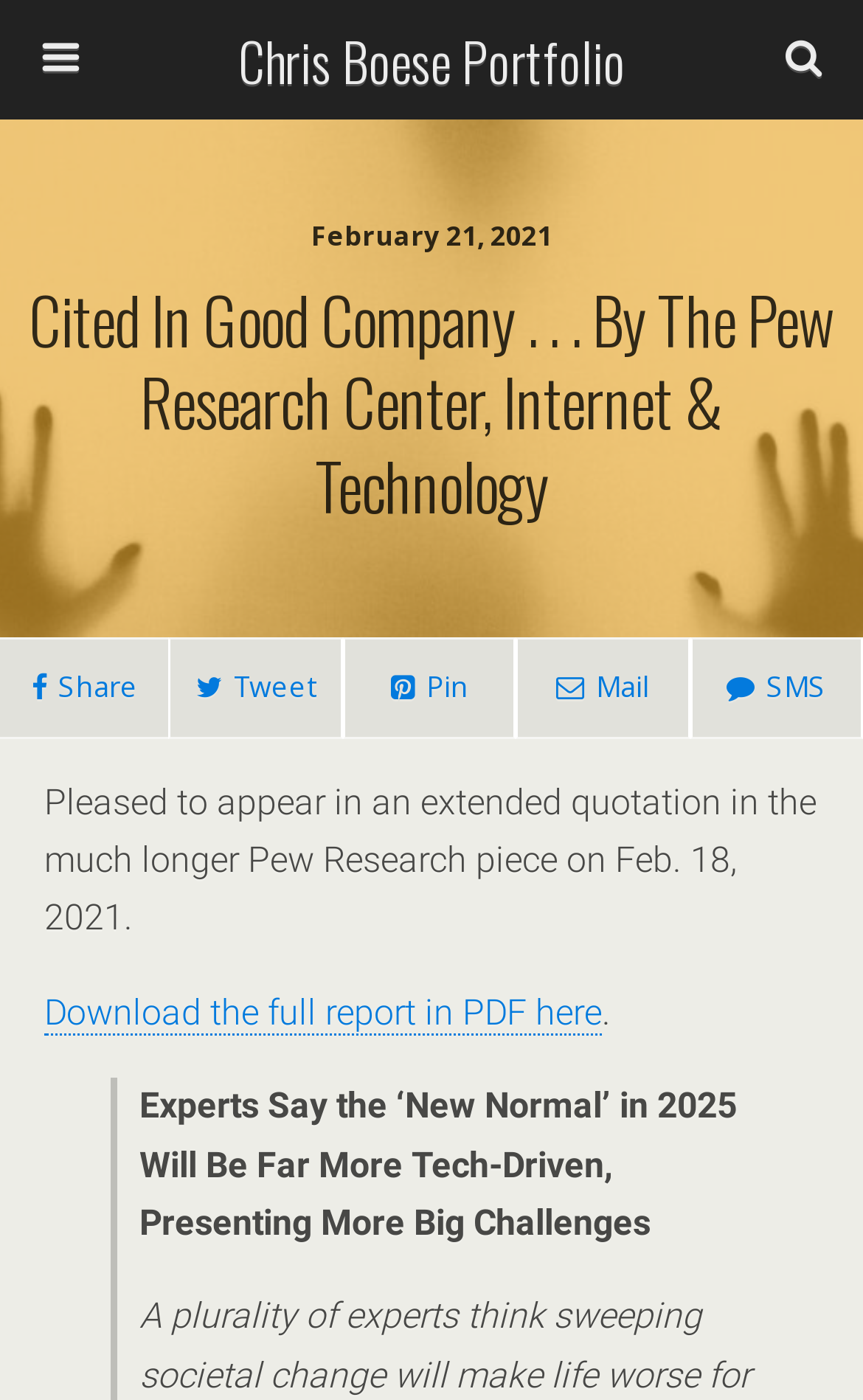What can be done with the links at the top of the webpage?
Please respond to the question thoroughly and include all relevant details.

I found four link elements at the top of the webpage with icons for sharing, tweeting, pinning, and mailing. These links allow users to share the webpage on various platforms.